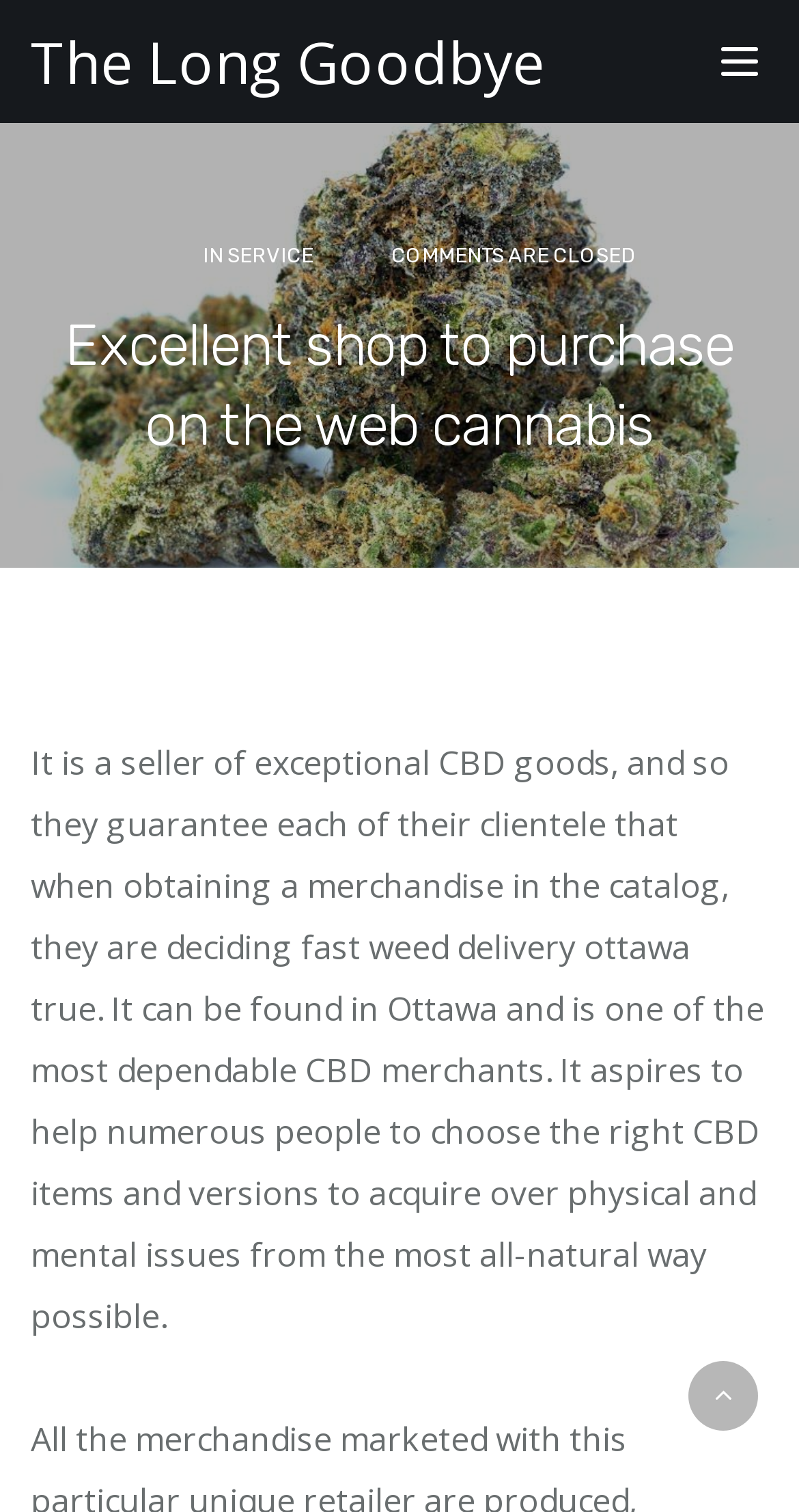What is the navigation button labeled?
Please respond to the question with a detailed and thorough explanation.

The button element with the label 'Toggle navigation' is located in the header section of the webpage, and its purpose is to toggle the navigation menu.